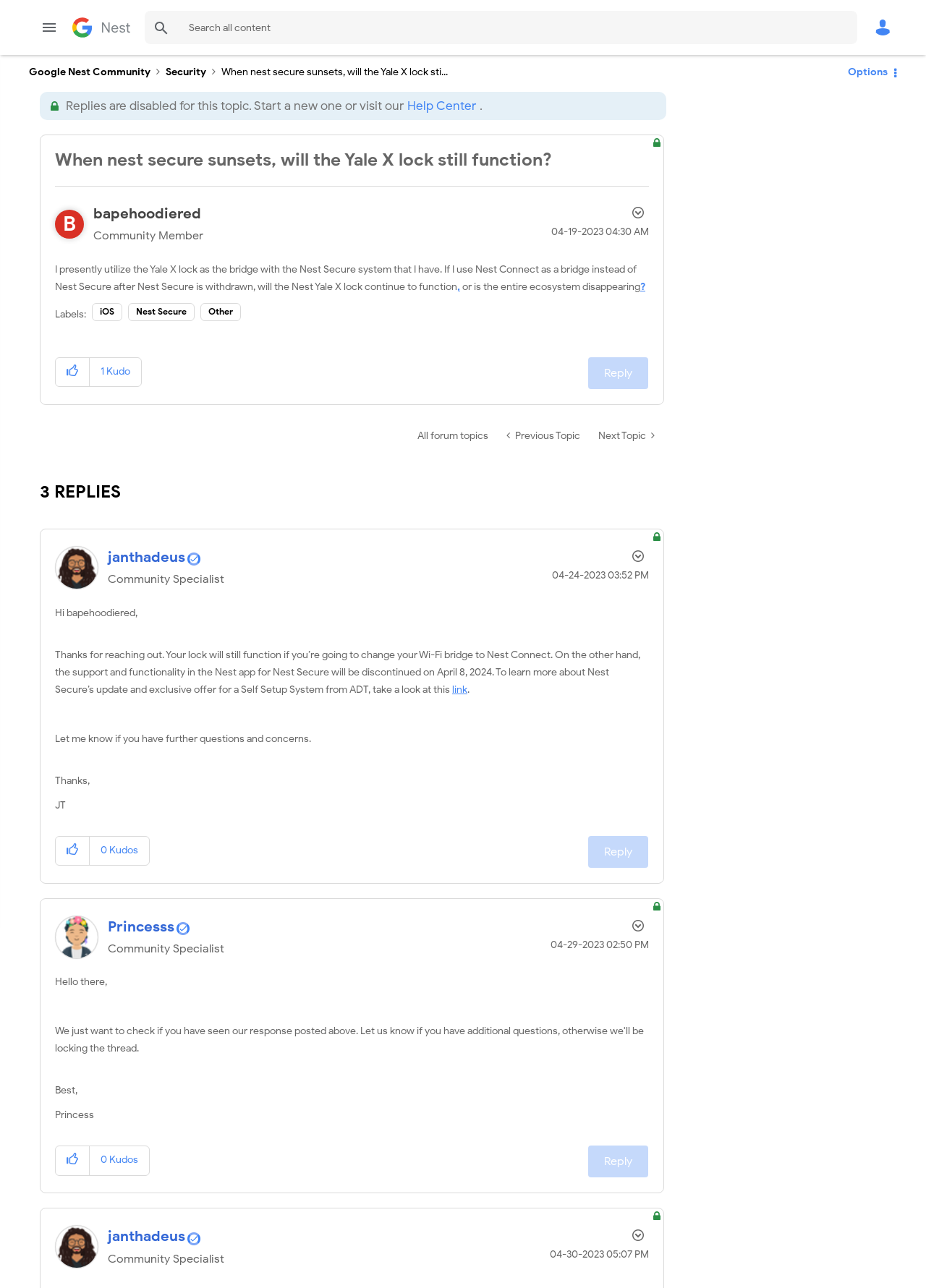Given the element description "Google Nest Community", identify the bounding box of the corresponding UI element.

[0.078, 0.007, 0.141, 0.035]